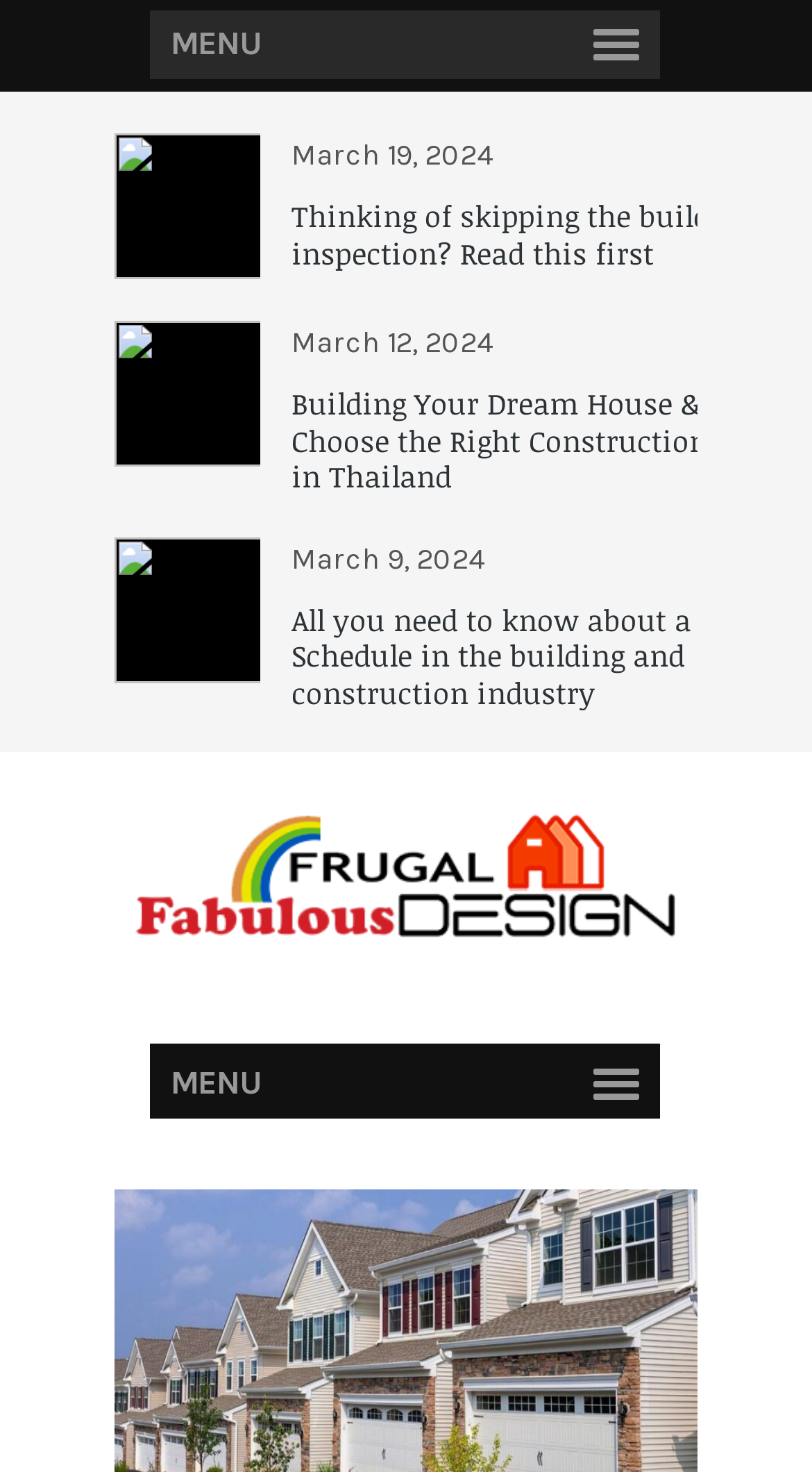What is the date of the latest article?
Give a single word or phrase as your answer by examining the image.

March 19, 2024